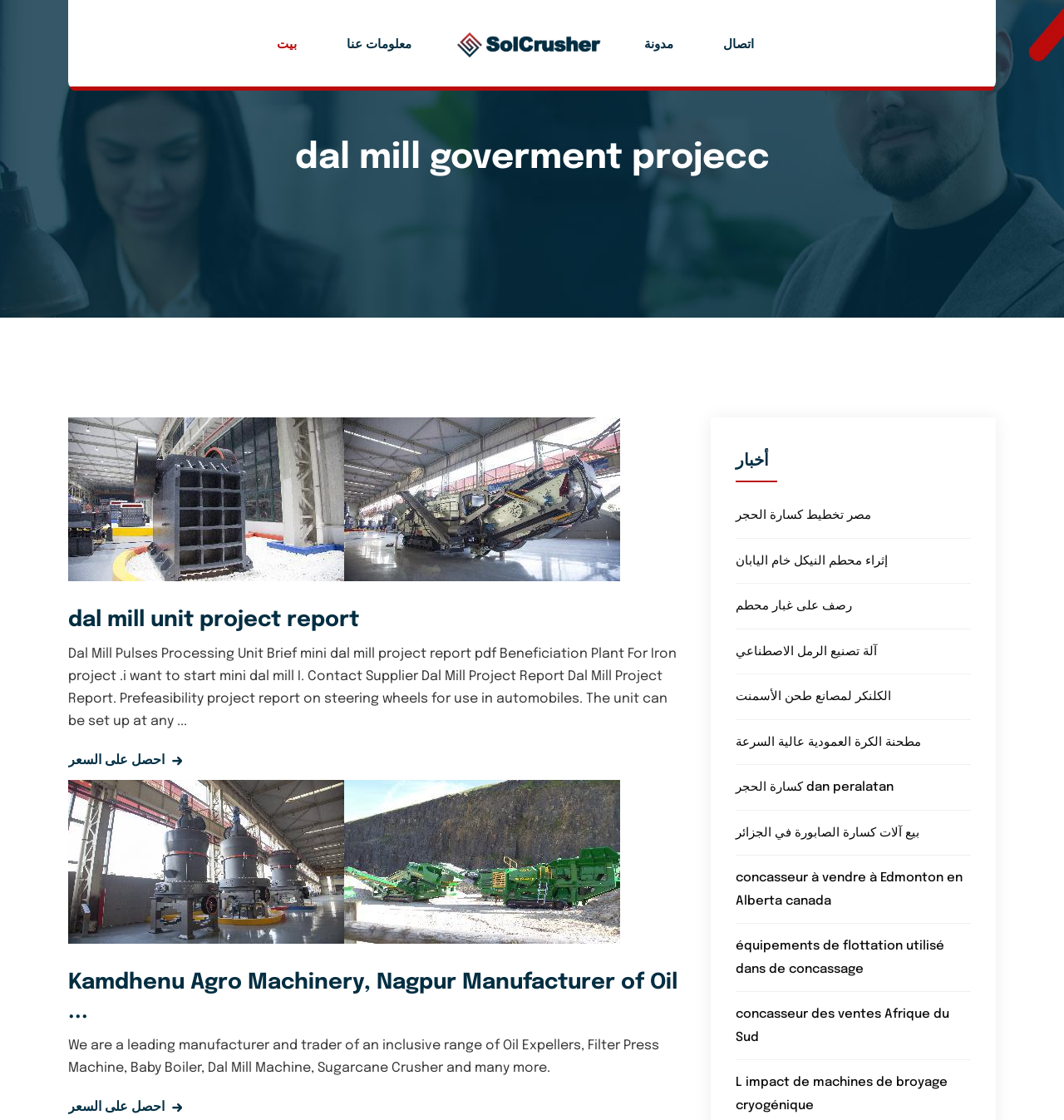Highlight the bounding box coordinates of the element that should be clicked to carry out the following instruction: "Search for something". The coordinates must be given as four float numbers ranging from 0 to 1, i.e., [left, top, right, bottom].

None